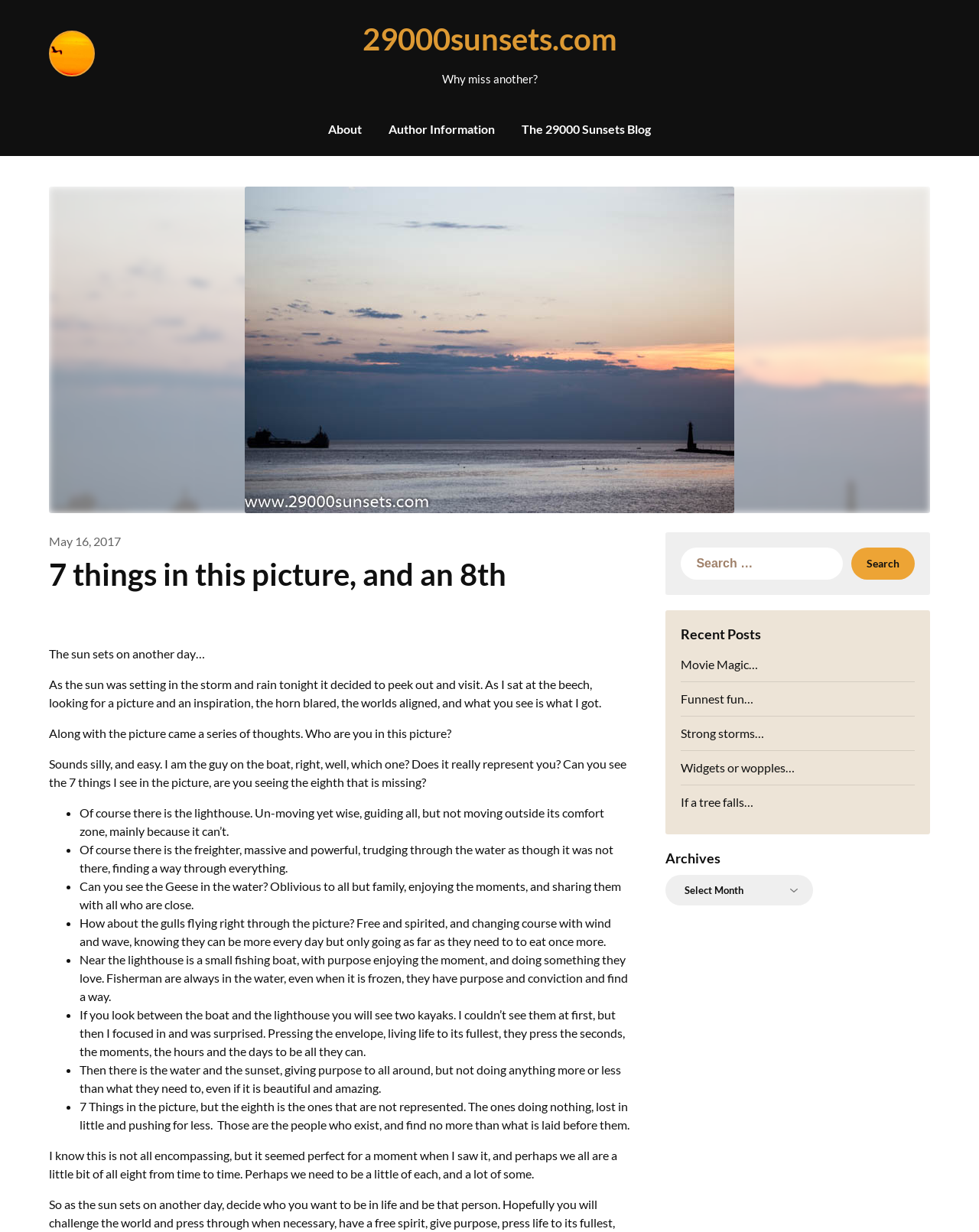Look at the image and give a detailed response to the following question: How many items are in the list of things in the picture?

I counted the list items in the blog post, which are marked by bullet points. There are 7 list items, each describing a thing in the picture.